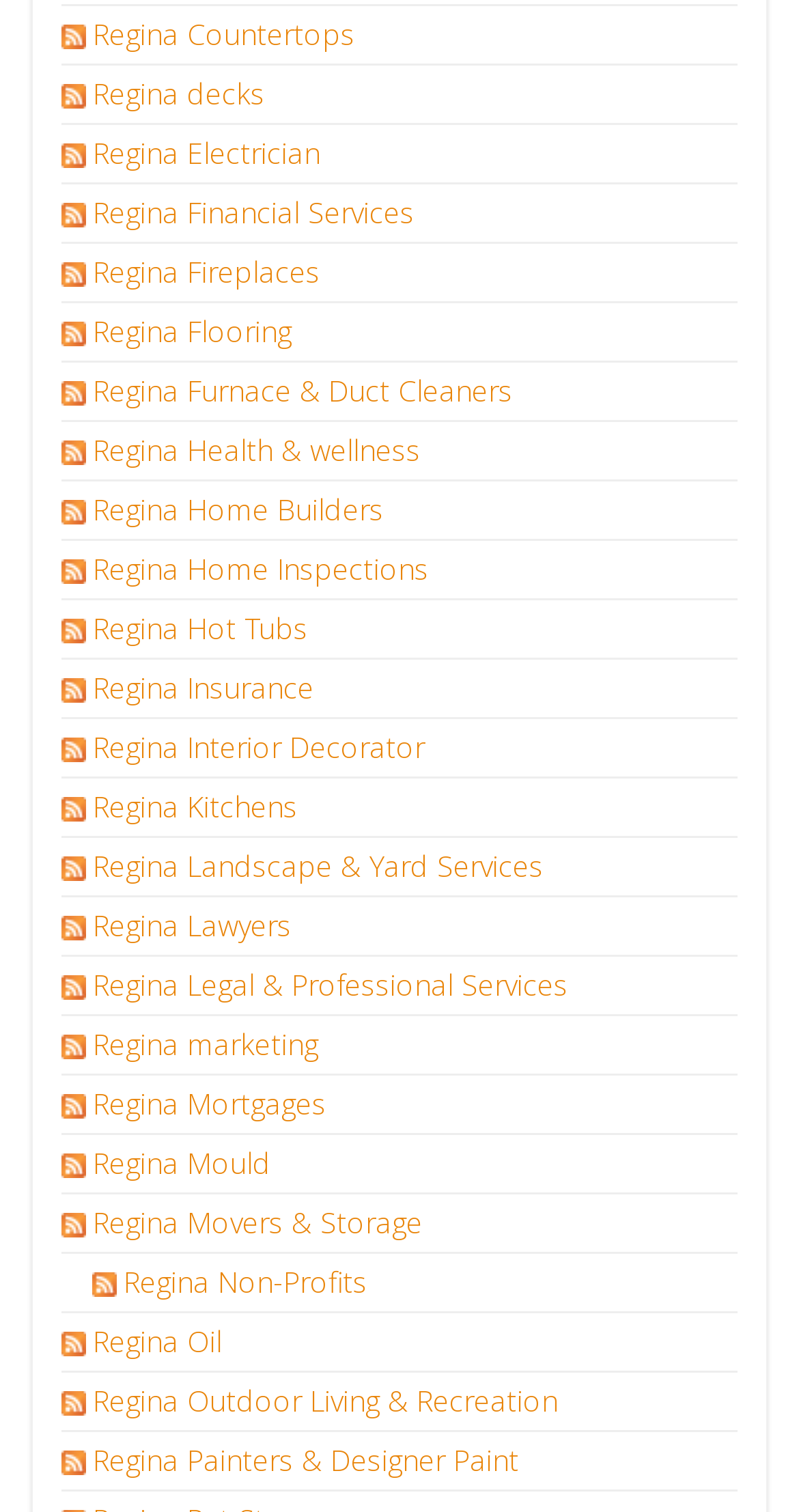What is the purpose of the images on this webpage?
Using the information from the image, give a concise answer in one word or a short phrase.

RSS feed icons